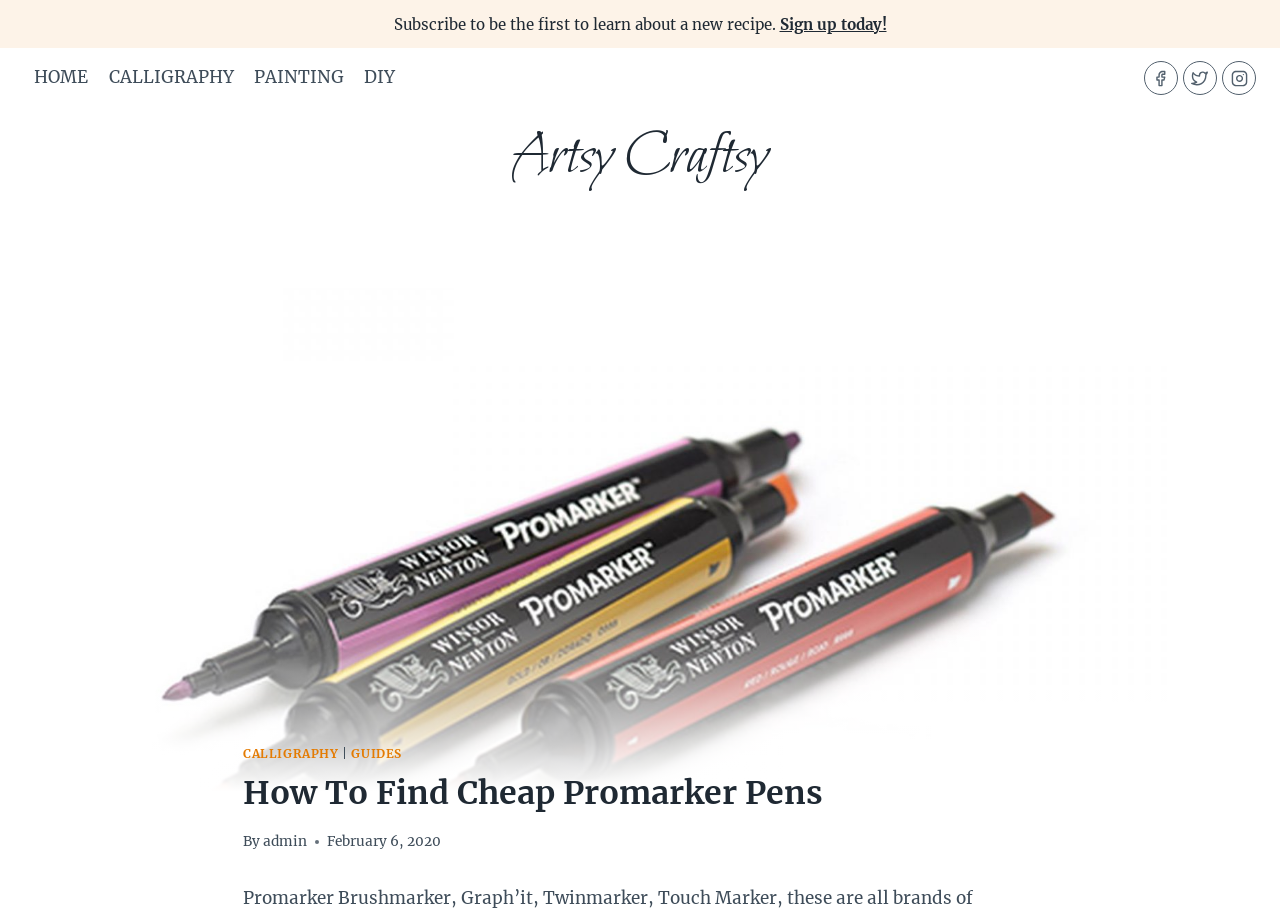Locate the bounding box coordinates of the clickable area needed to fulfill the instruction: "Read the CALLIGRAPHY guides".

[0.19, 0.821, 0.264, 0.837]